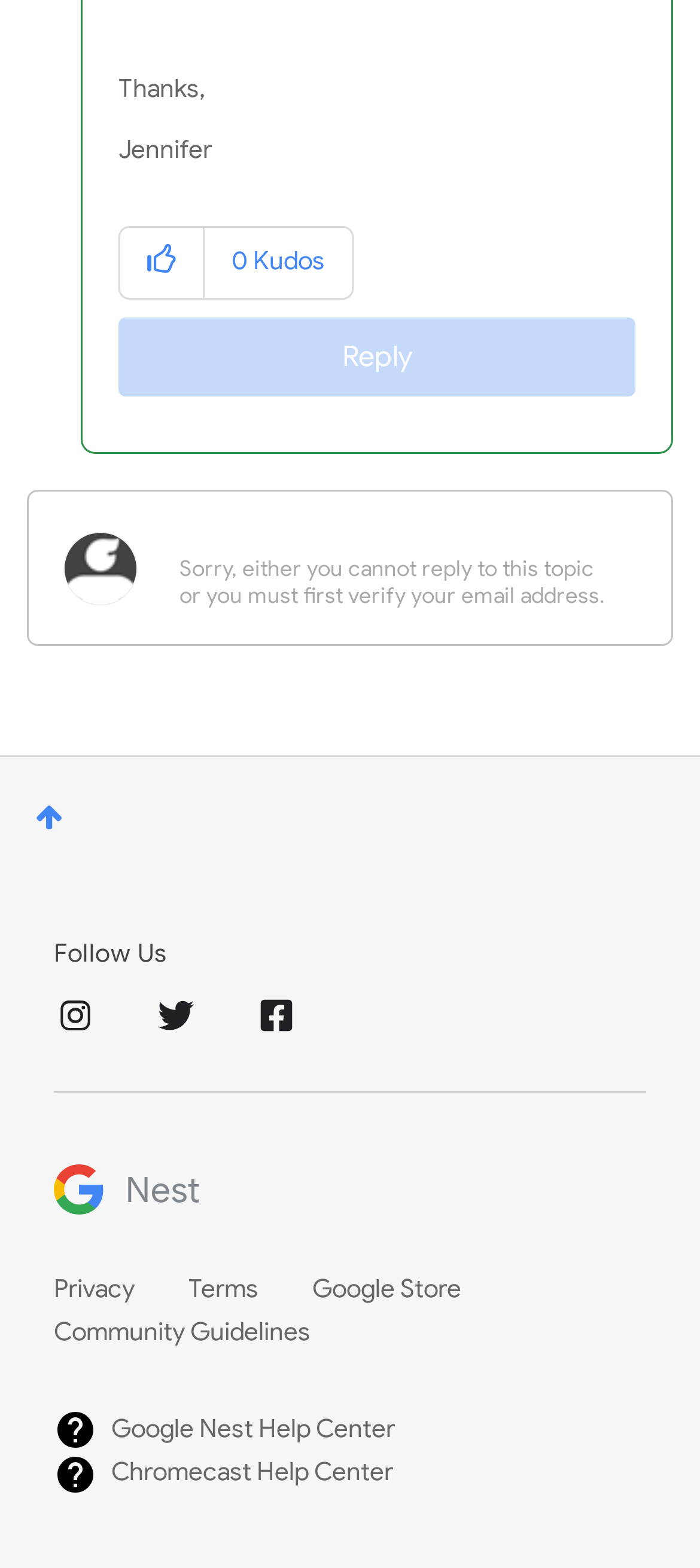How many kudos does this post have?
Using the image as a reference, answer with just one word or a short phrase.

0